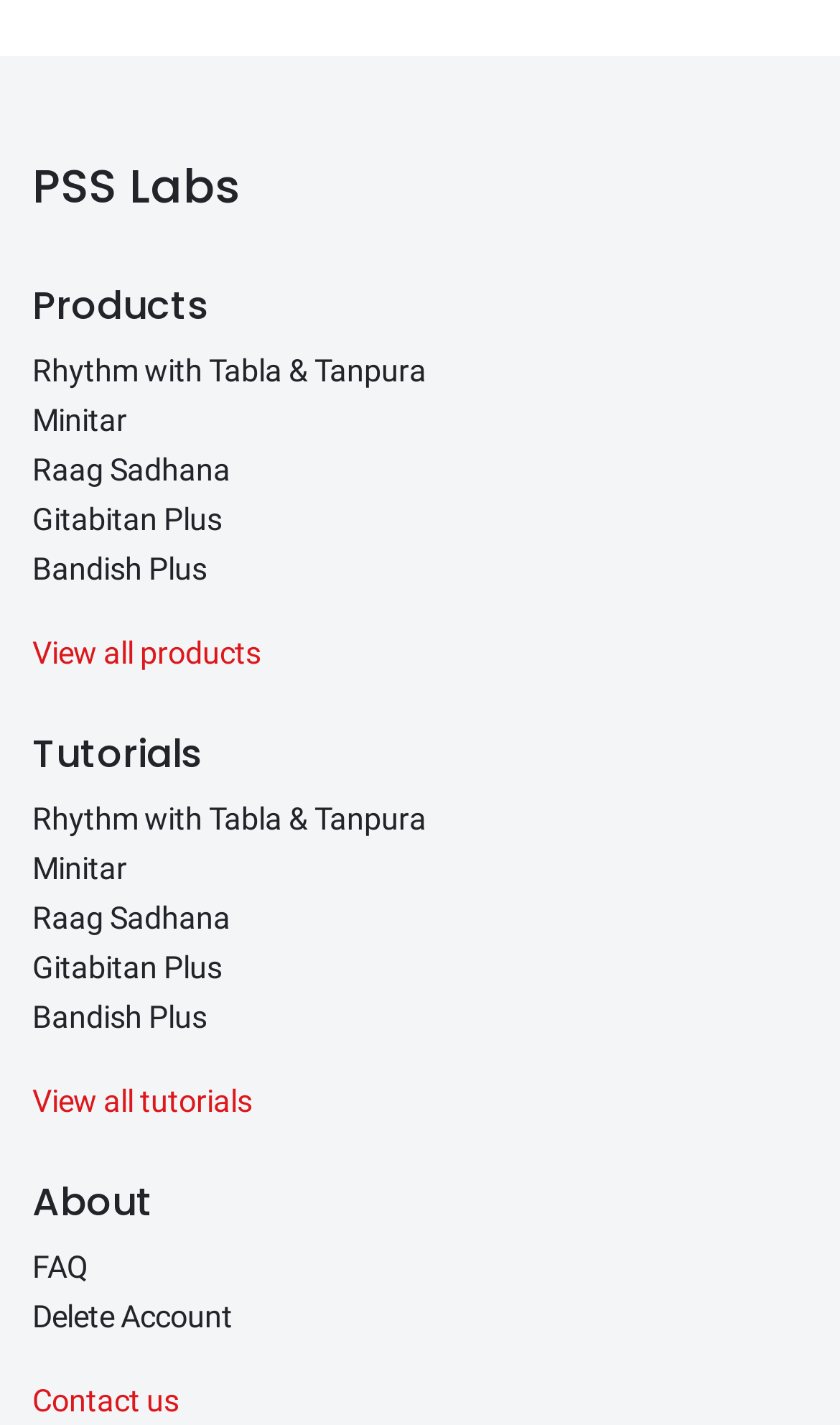Determine the bounding box coordinates of the clickable region to carry out the instruction: "Send an email".

None